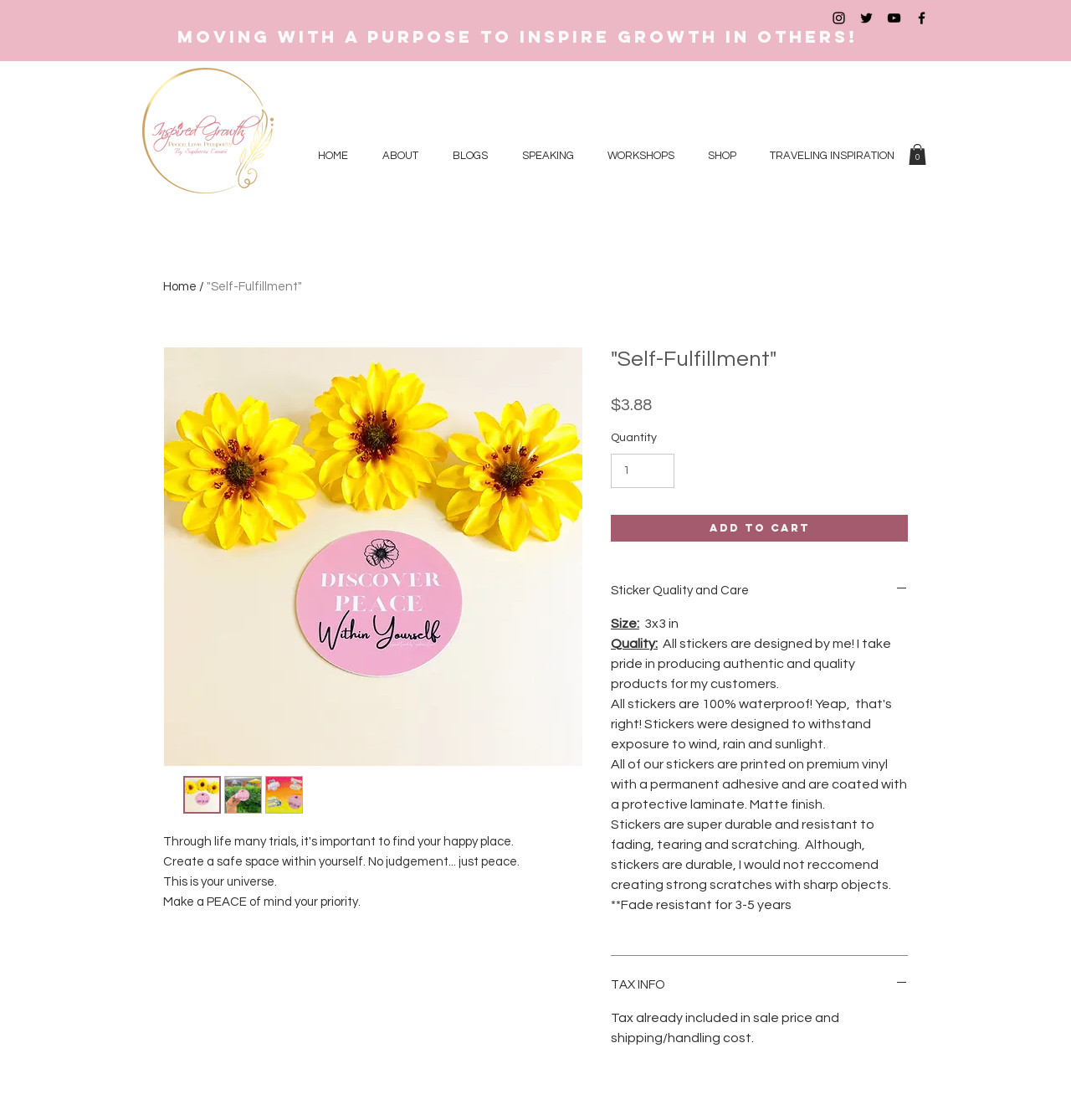Could you indicate the bounding box coordinates of the region to click in order to complete this instruction: "View the blog".

[0.406, 0.113, 0.471, 0.166]